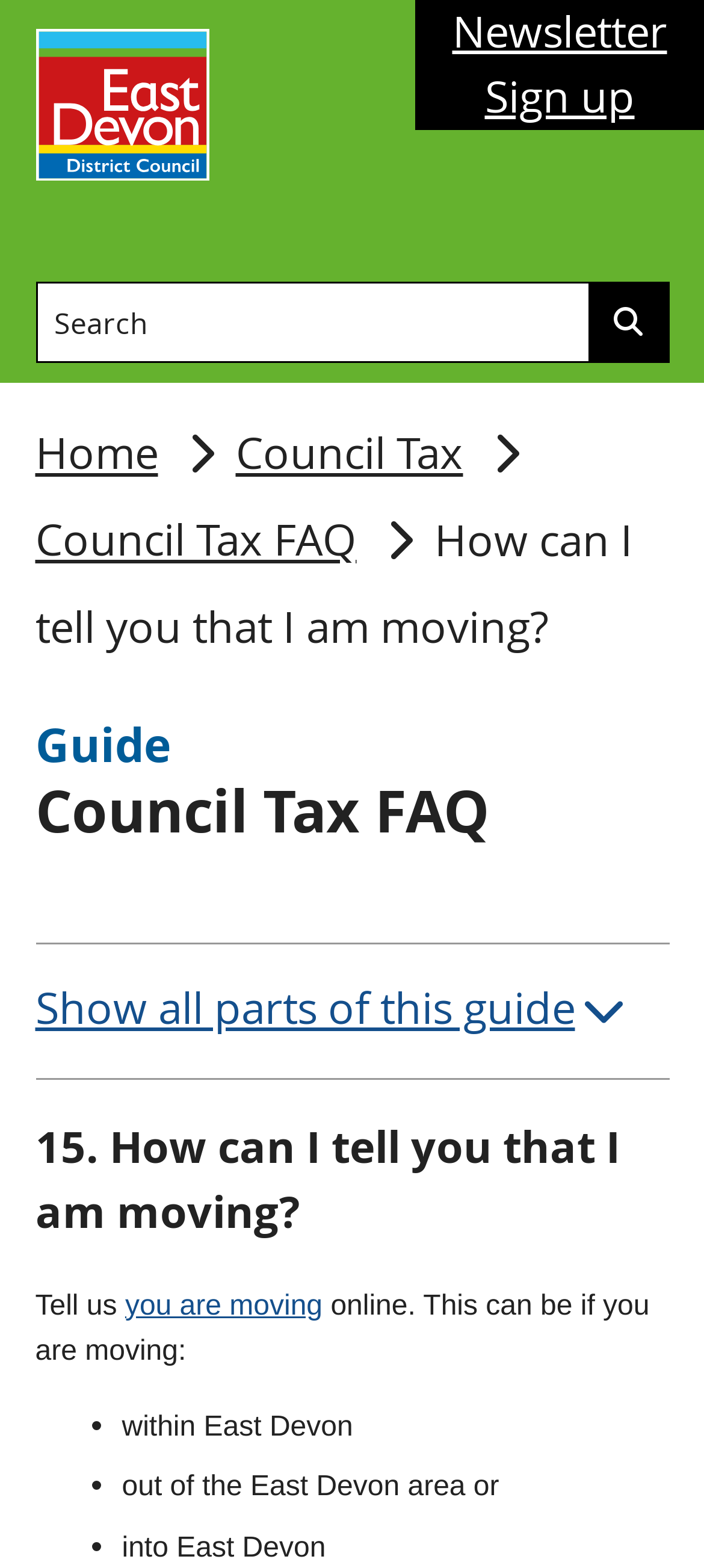Is there a search function on the webpage?
Give a one-word or short-phrase answer derived from the screenshot.

Yes